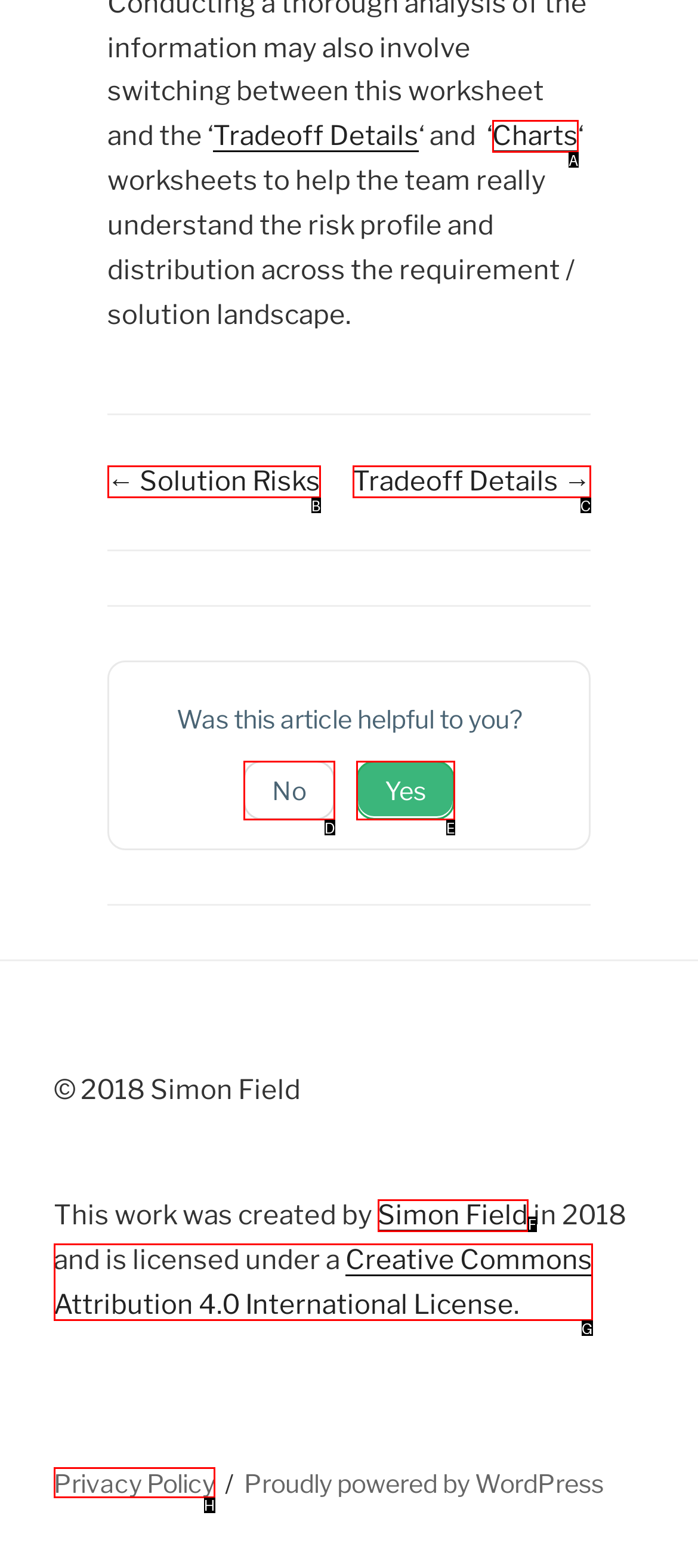Choose the letter that best represents the description: Privacy Policy. Provide the letter as your response.

H